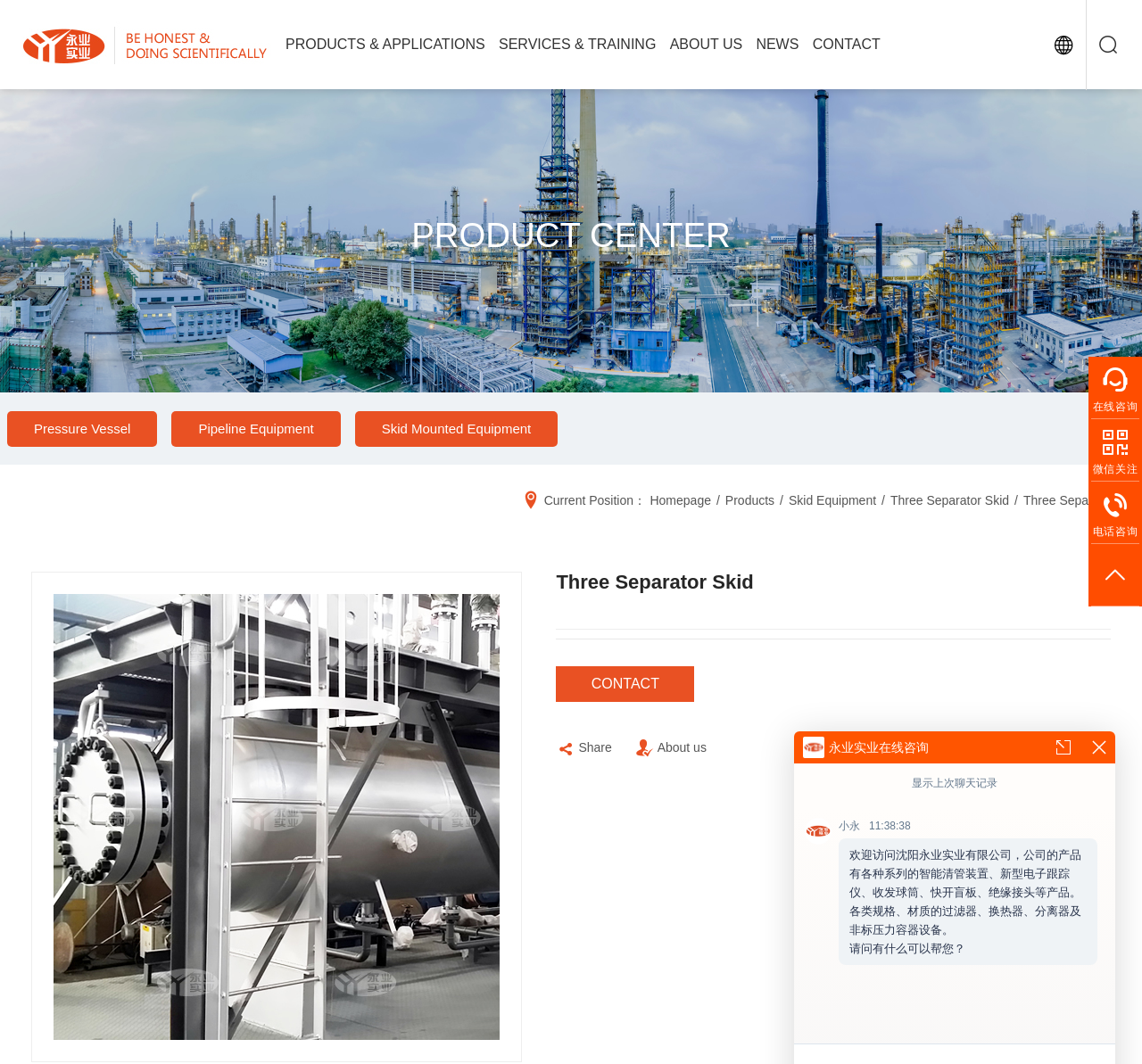Describe in detail what you see on the webpage.

The webpage appears to be a product page for a company called Shenyang Yongye Industry Co., Ltd, specifically showcasing their "Three Separator Skid" product. 

At the top of the page, there is a heading with Chinese characters "永业实业在线咨询 最大化 最小化" and an image beside it. To the right of the heading, there are two generic elements labeled "最大化" and "最小化". 

Below the heading, there are three static text elements aligned vertically, labeled "在线咨询", "微信关注", and "电话咨询". 

On the top-left corner, there is a logo image with an accompanying heading "logo". 

The main navigation menu is located below the logo, consisting of five links: "PRODUCTS & APPLICATIONS", "SERVICES & TRAINING", "ABOUT US", "NEWS", and "CONTACT". 

To the right of the navigation menu, there are two links: "CN" with a corresponding image, and a link with a Chinese character "\ue608". 

The product information section is divided into two parts. On the left, there is a static text element "PRODUCT CENTER" and three links below it, labeled "Pressure Vessel", "Pipeline Equipment", and "Skid Mounted Equipment". 

On the right, there is a static text element "Current Position：" followed by a breadcrumb navigation consisting of links "Homepage", "Products", "Skid Equipment", and "Three Separator Skid", separated by slash characters. 

Below the breadcrumb navigation, there is a large image taking up most of the right side of the page. 

Above the image, there is a heading "Three Separator Skid" and an article section below it. 

At the bottom of the page, there is a call-to-action button labeled "CONTACT" and two links: "Share" and "About us".